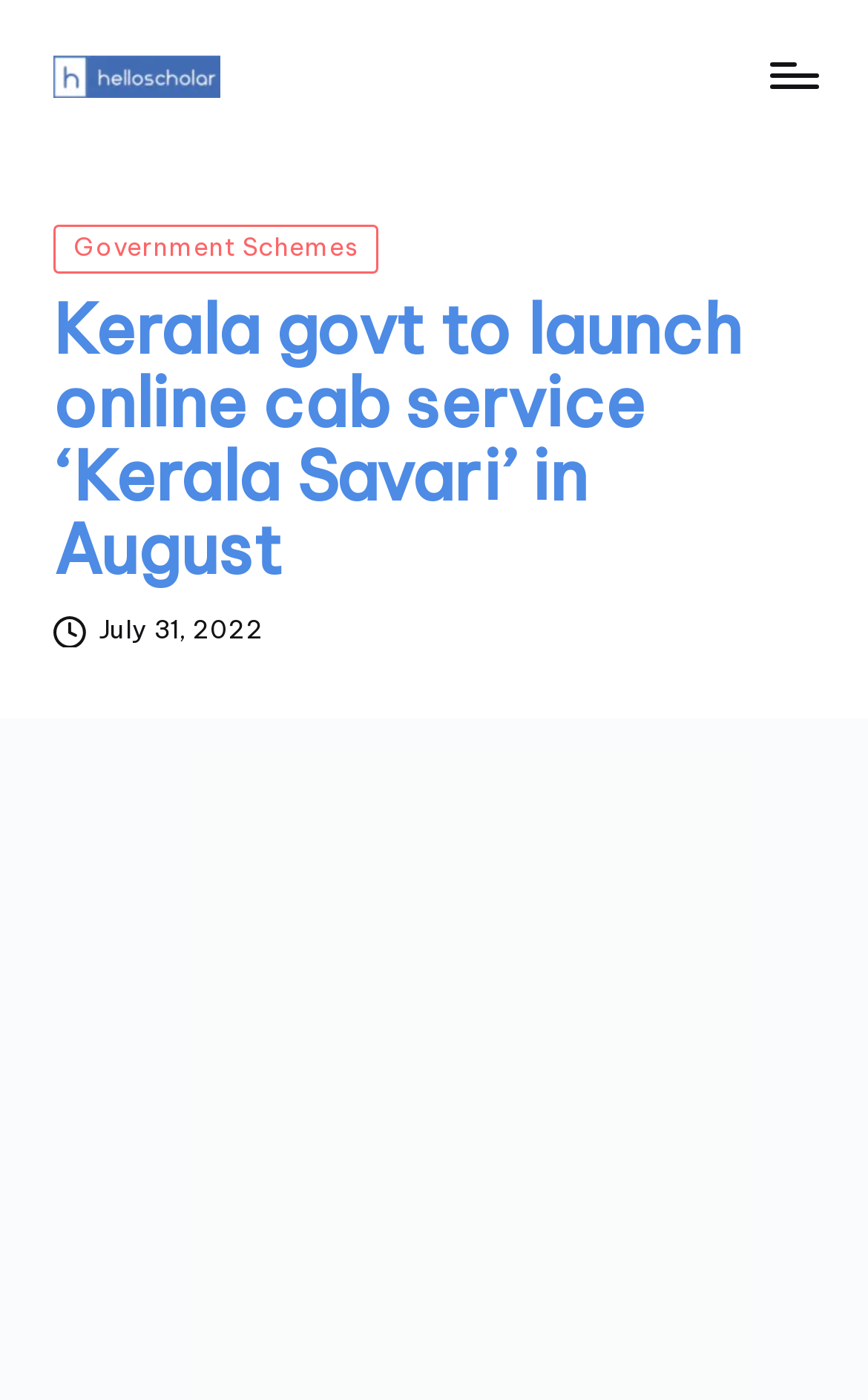Find the bounding box coordinates for the UI element whose description is: "aria-label="Menu"". The coordinates should be four float numbers between 0 and 1, in the format [left, top, right, bottom].

[0.887, 0.046, 0.938, 0.063]